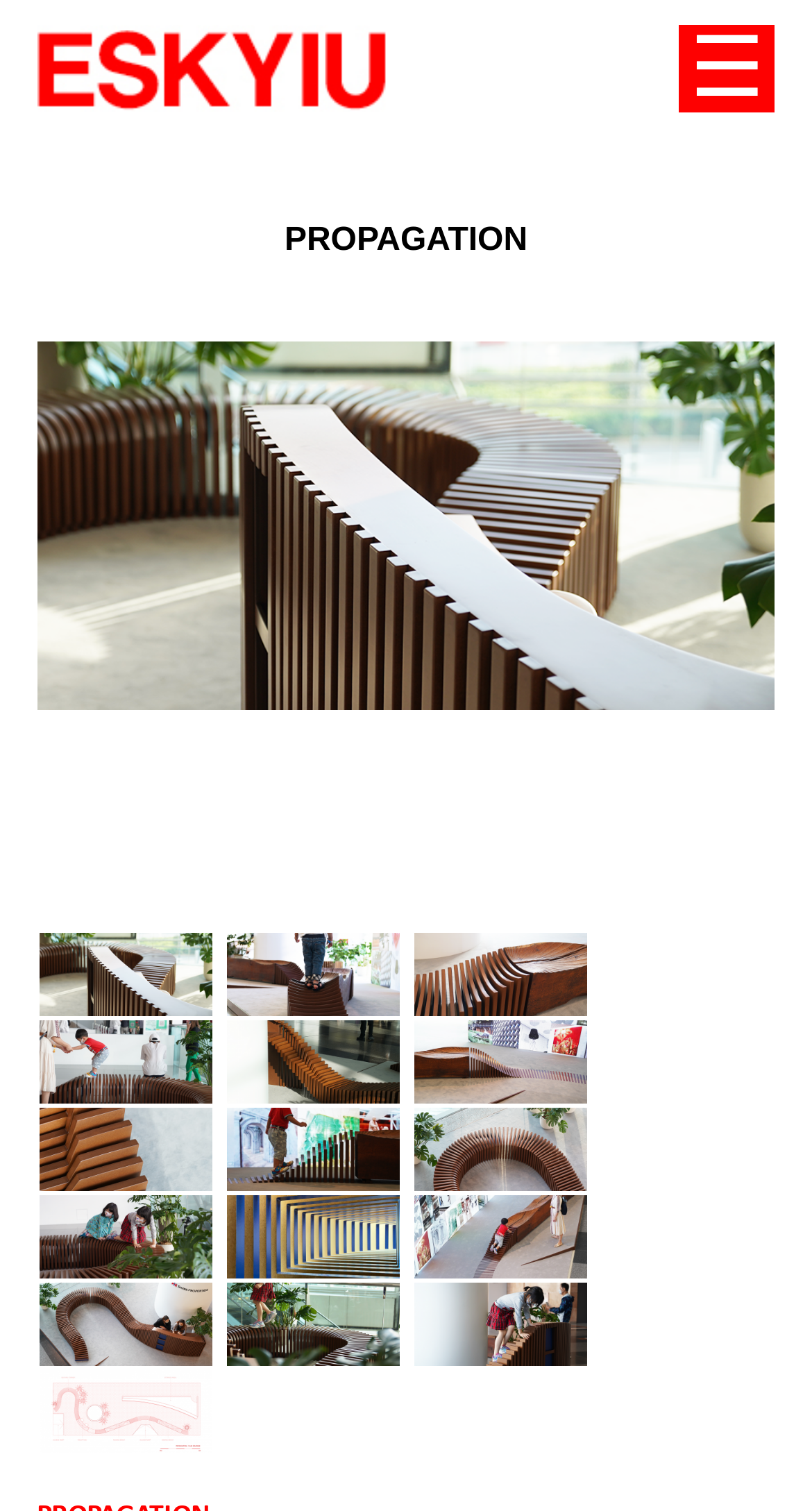What are the navigation options for the projects?
Answer the question with a single word or phrase, referring to the image.

Previous and Next